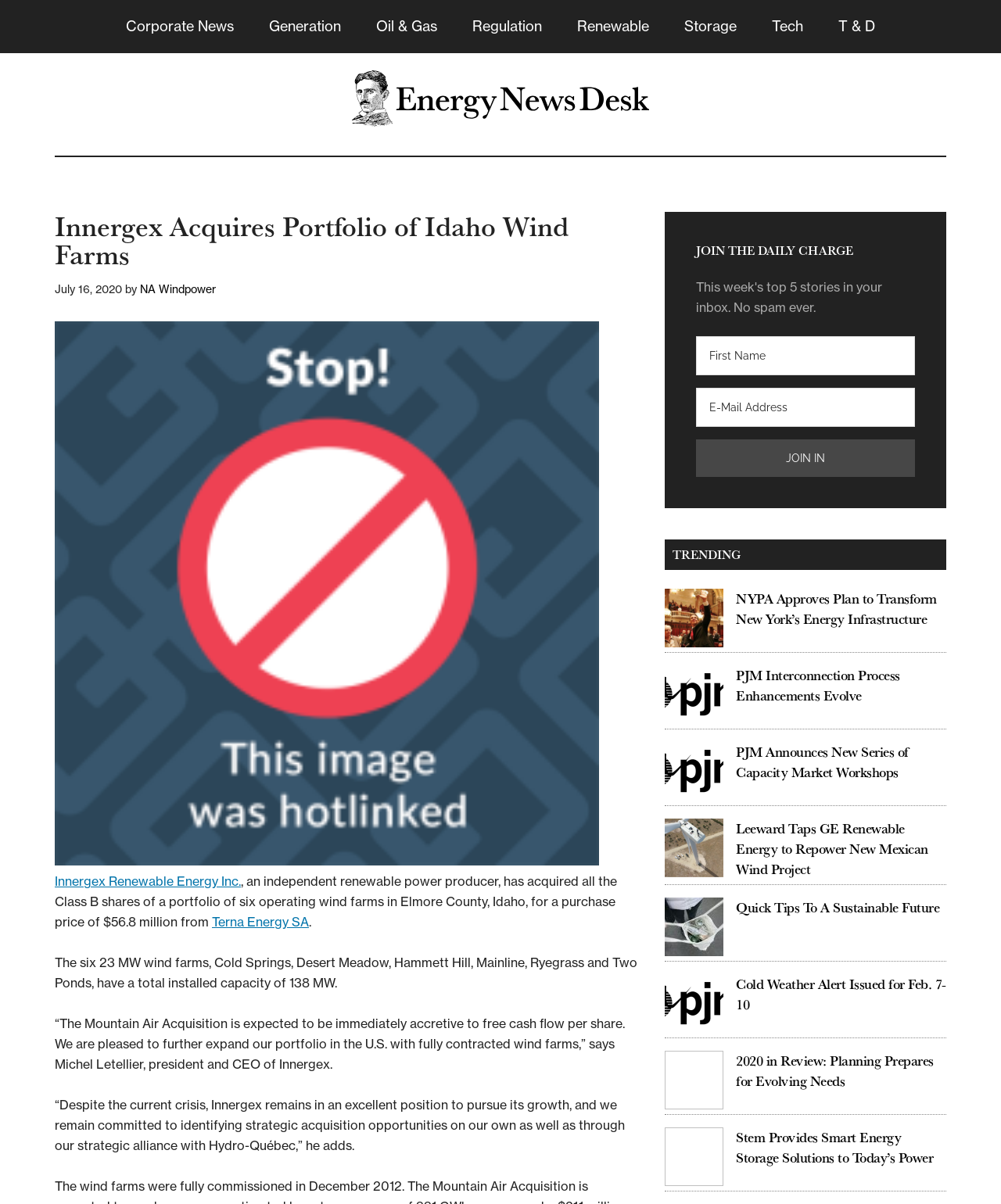Please locate the bounding box coordinates of the element that should be clicked to complete the given instruction: "View author Demir, Emre's profile".

None